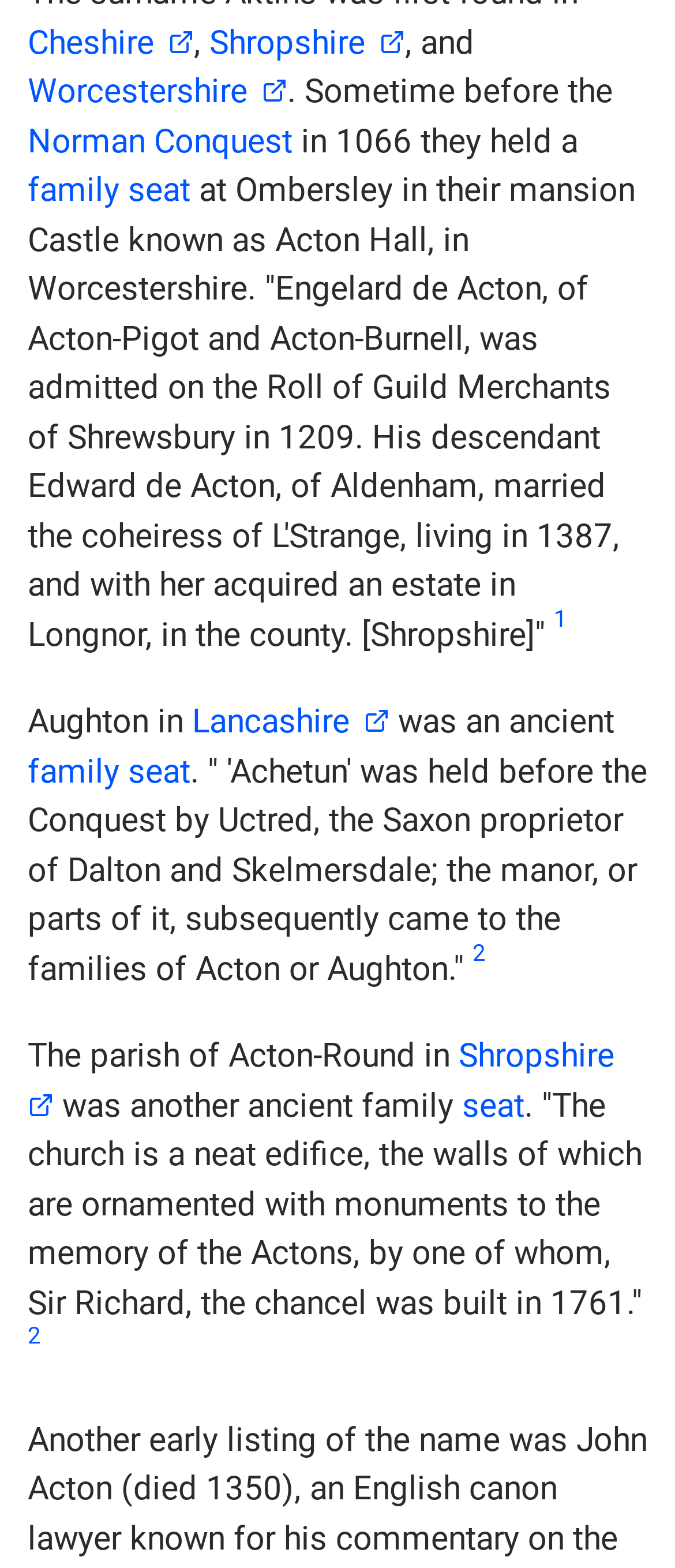Can you determine the bounding box coordinates of the area that needs to be clicked to fulfill the following instruction: "Go to Shropshire page"?

[0.31, 0.014, 0.6, 0.039]